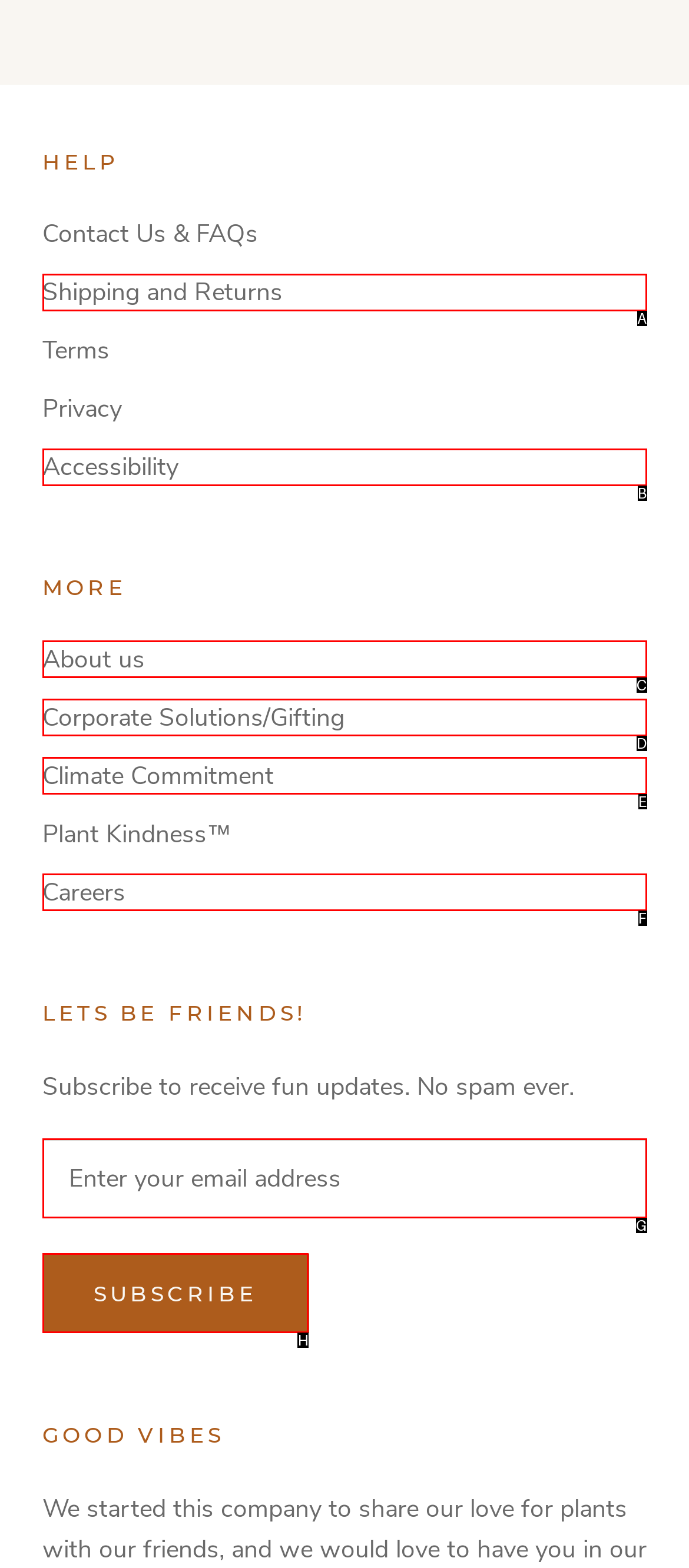Identify which HTML element matches the description: Shipping and Returns
Provide your answer in the form of the letter of the correct option from the listed choices.

A